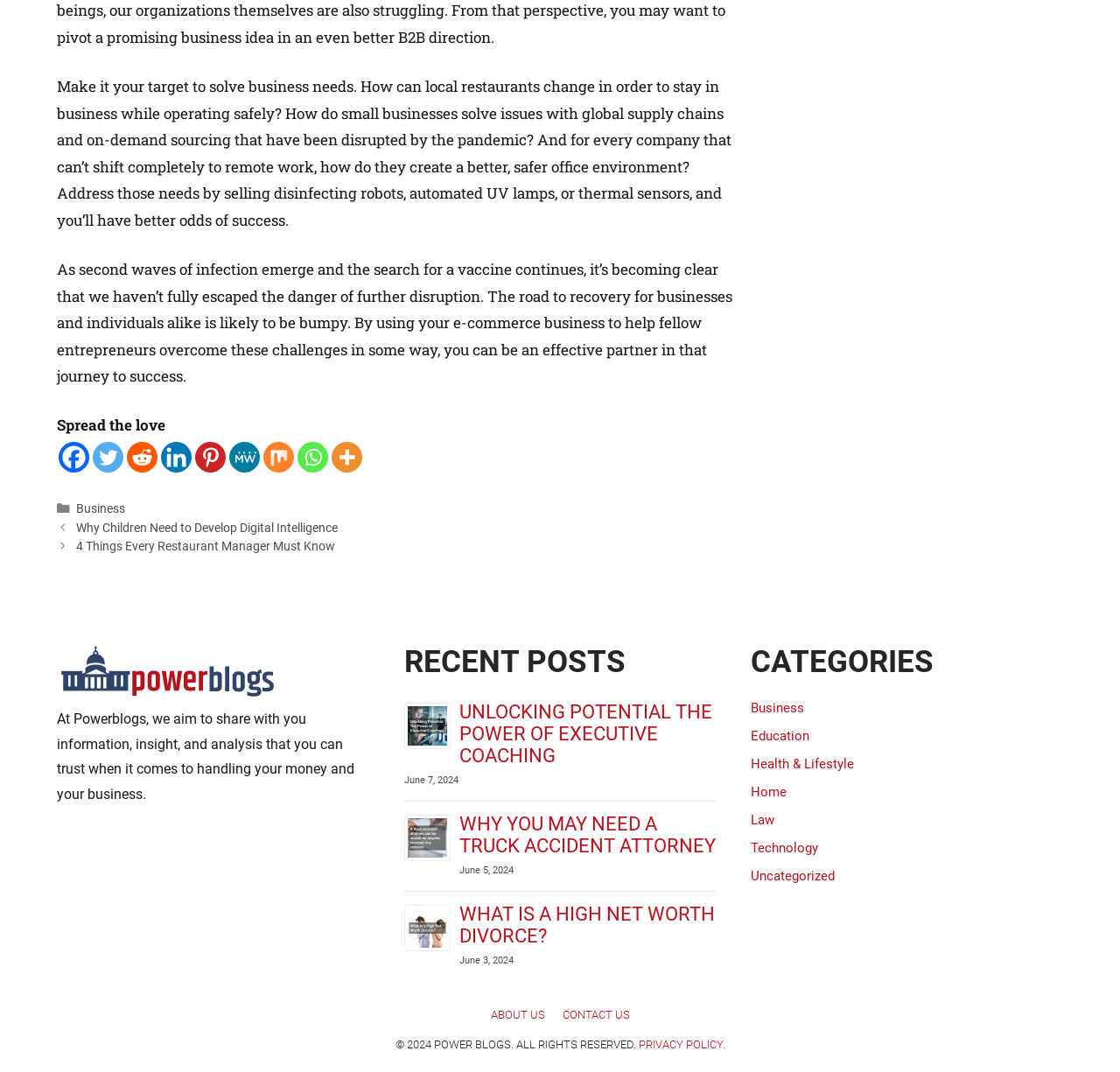Predict the bounding box of the UI element that fits this description: "aria-label="Mix" title="Mix"".

[0.235, 0.412, 0.262, 0.441]